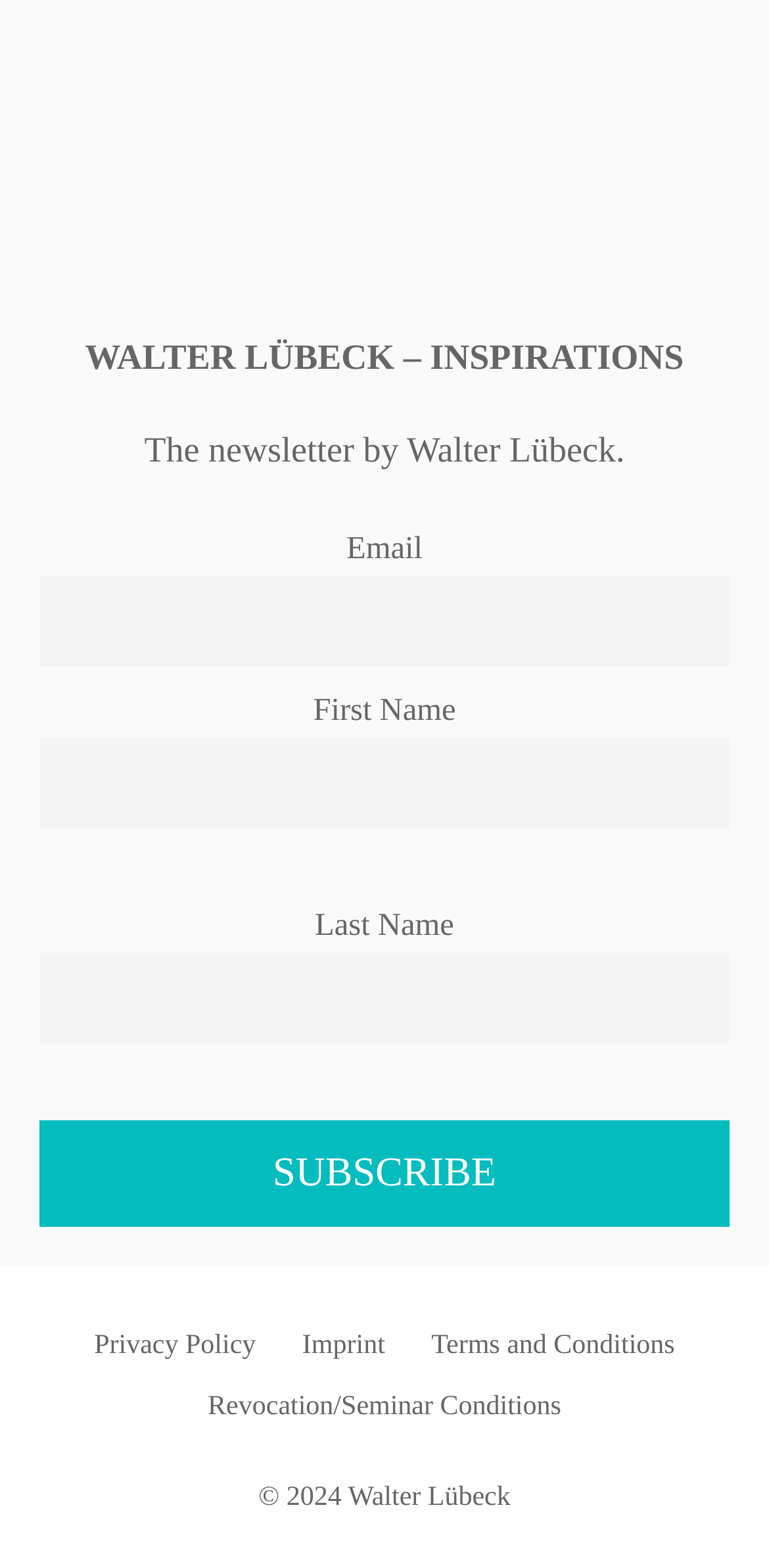What is the copyright year?
Answer the question based on the image using a single word or a brief phrase.

2024